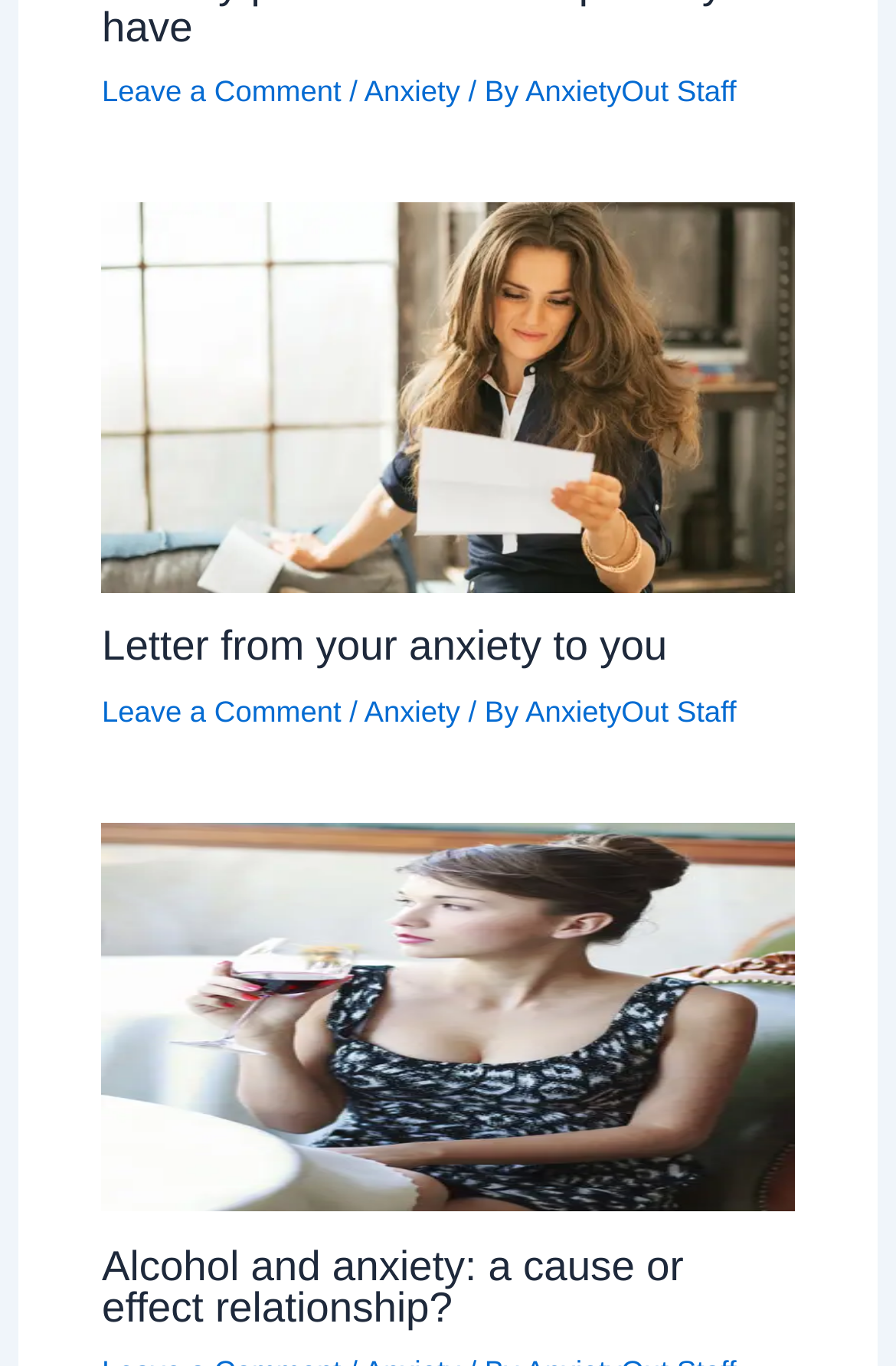Bounding box coordinates are to be given in the format (top-left x, top-left y, bottom-right x, bottom-right y). All values must be floating point numbers between 0 and 1. Provide the bounding box coordinate for the UI element described as: Print Friendly 0

None